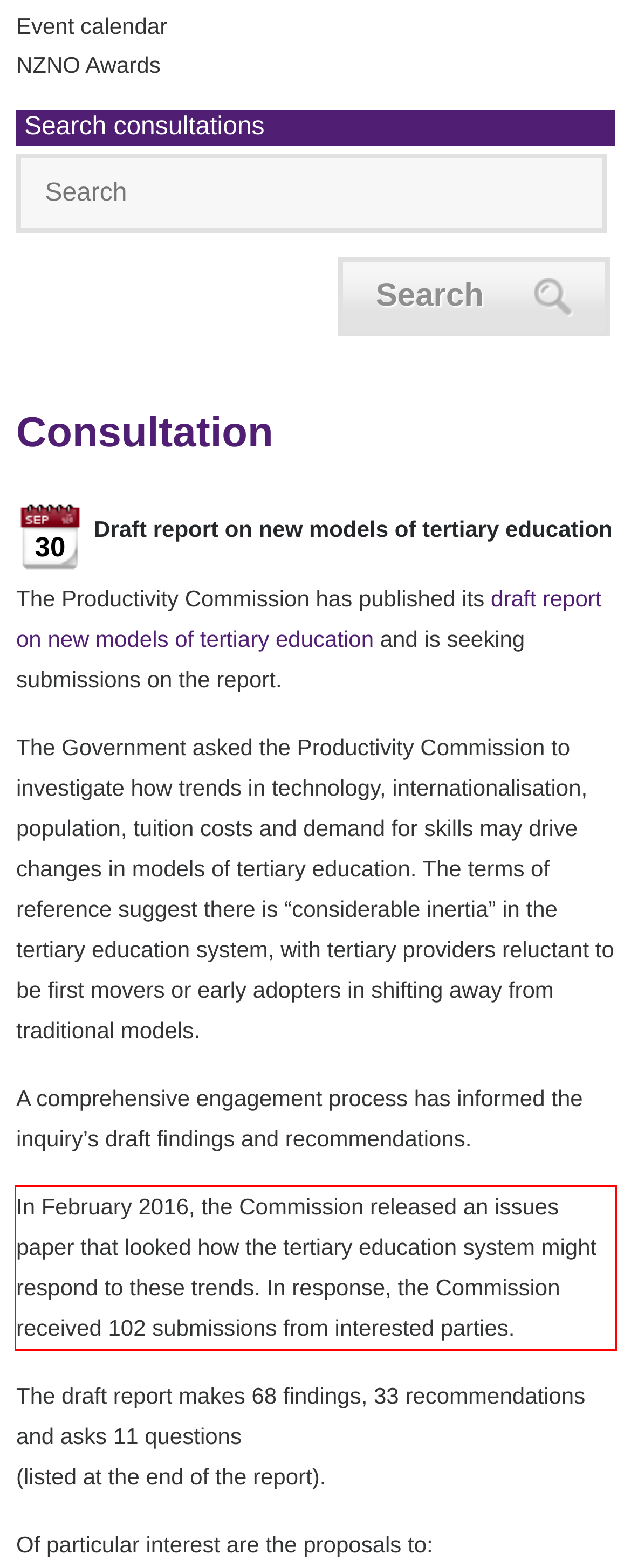You have a screenshot with a red rectangle around a UI element. Recognize and extract the text within this red bounding box using OCR.

In February 2016, the Commission released an issues paper that looked how the tertiary education system might respond to these trends. In response, the Commission received 102 submissions from interested parties.